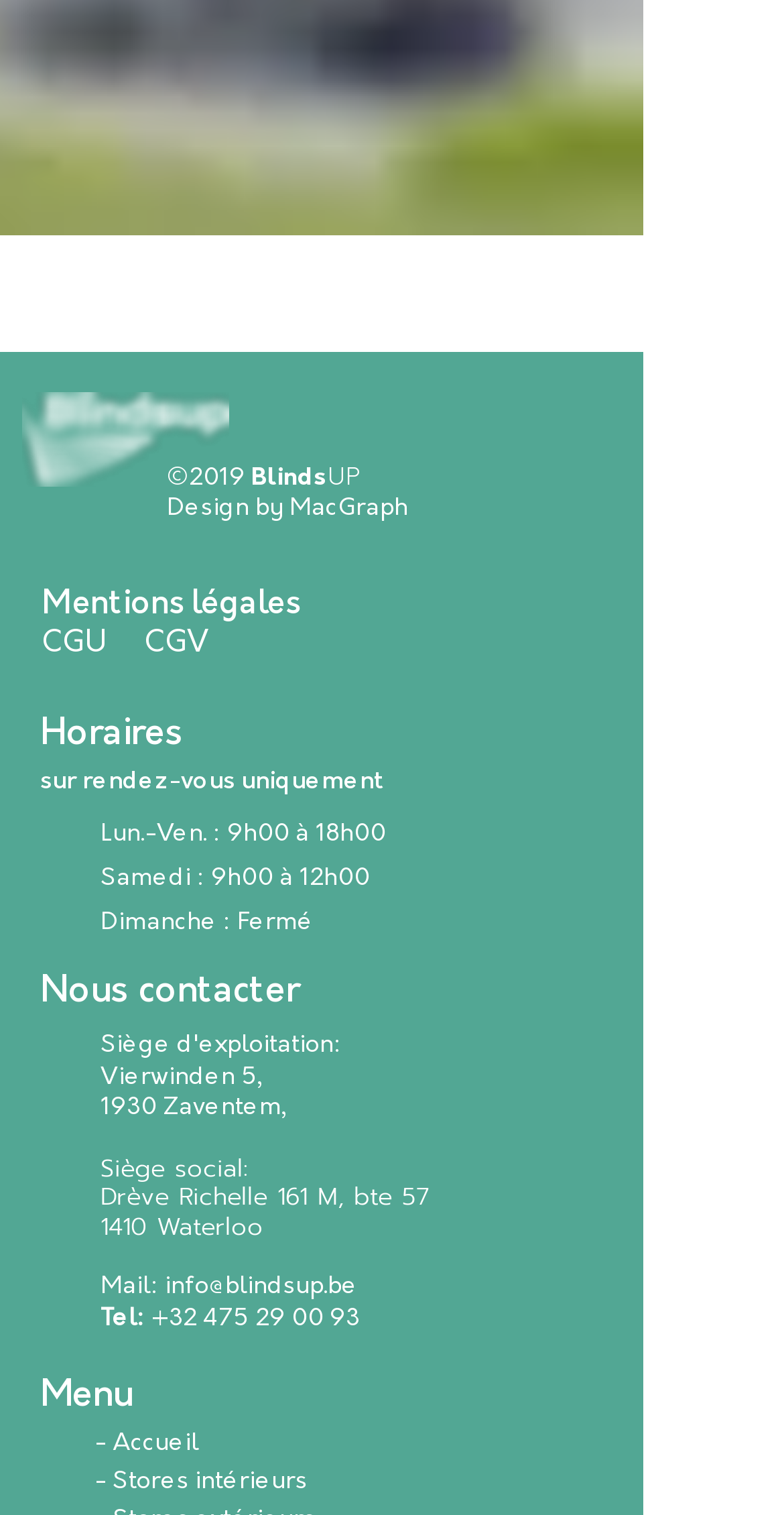Could you provide the bounding box coordinates for the portion of the screen to click to complete this instruction: "Get a free quote"?

[0.0, 0.154, 0.667, 0.234]